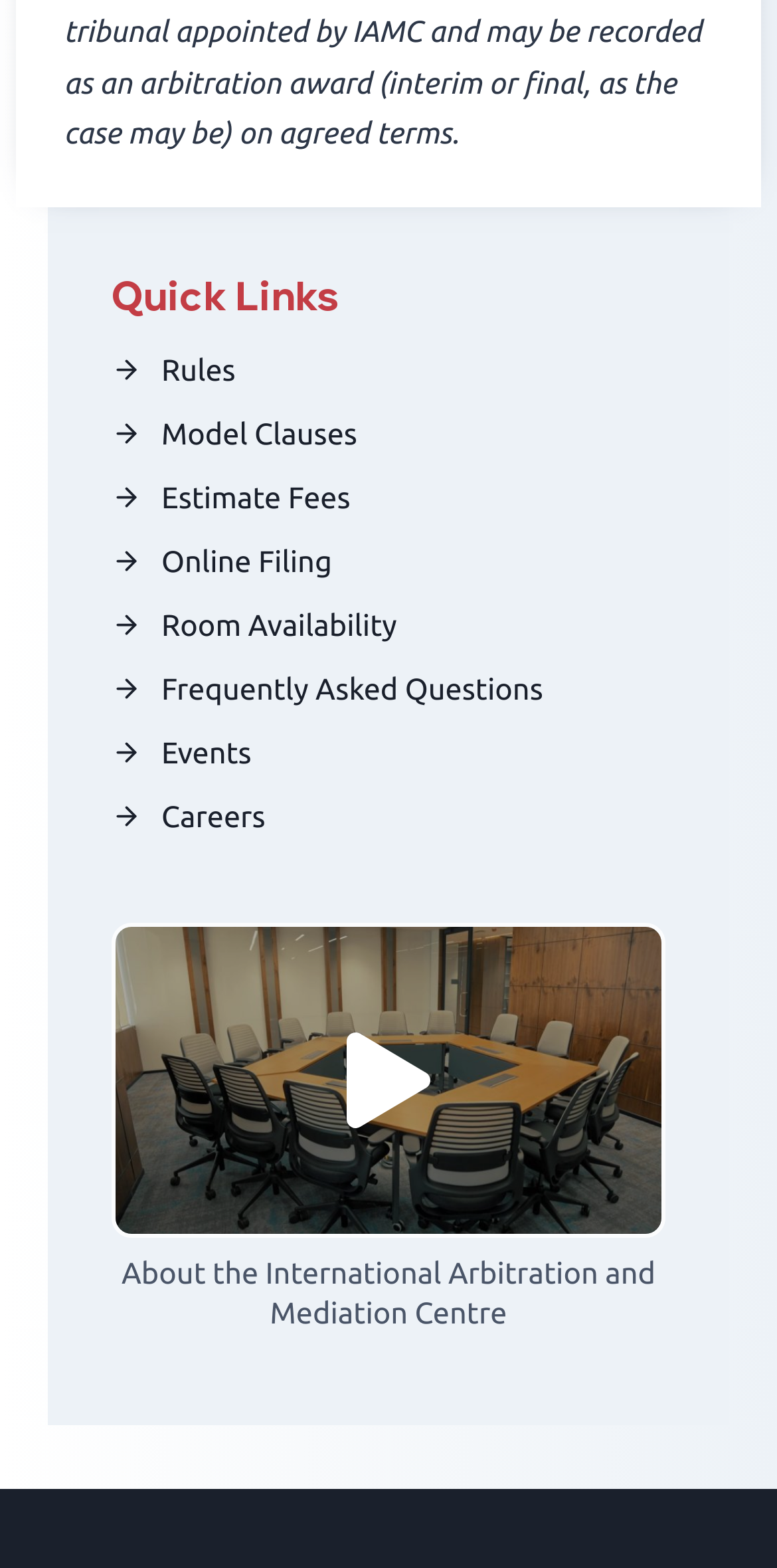Please specify the bounding box coordinates of the clickable region necessary for completing the following instruction: "View Estimate Fees". The coordinates must consist of four float numbers between 0 and 1, i.e., [left, top, right, bottom].

[0.144, 0.3, 0.451, 0.335]